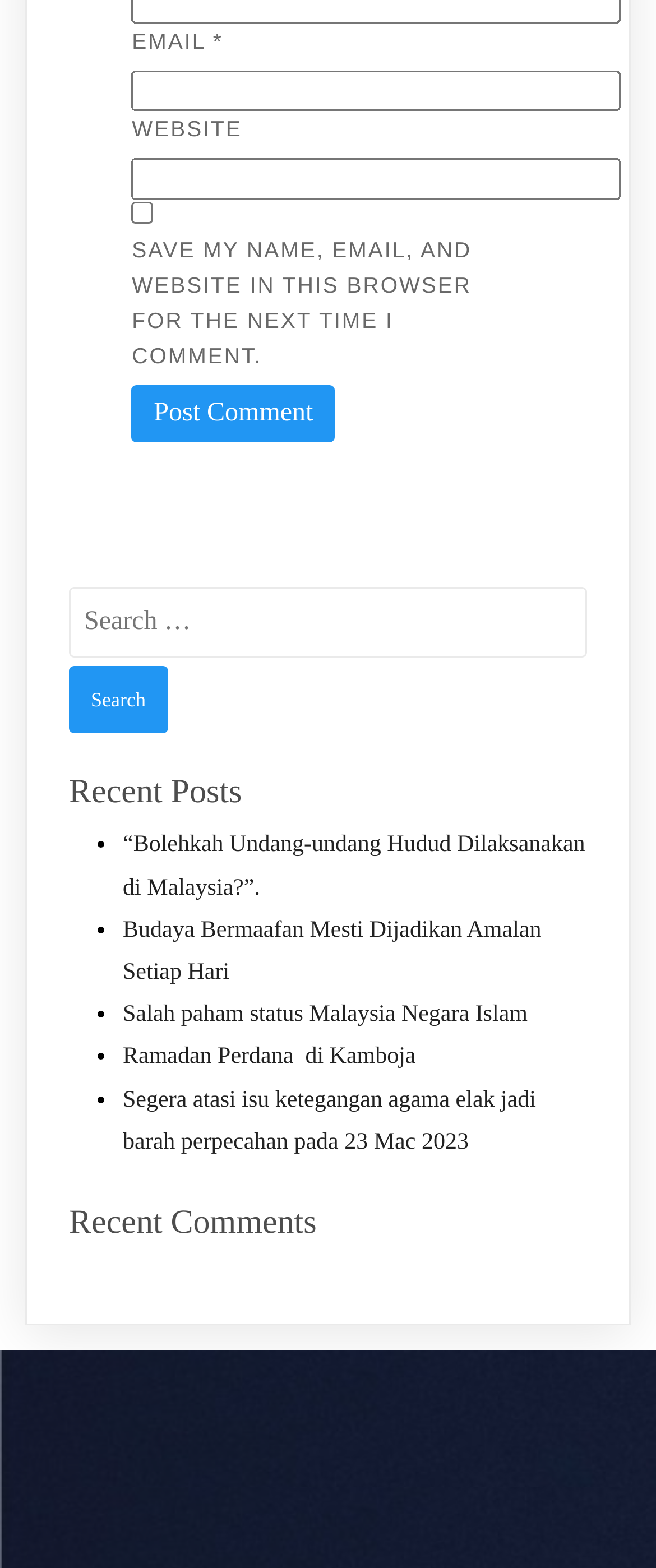What is the 'Post Comment' button used for?
Please provide a single word or phrase answer based on the image.

Submit a comment